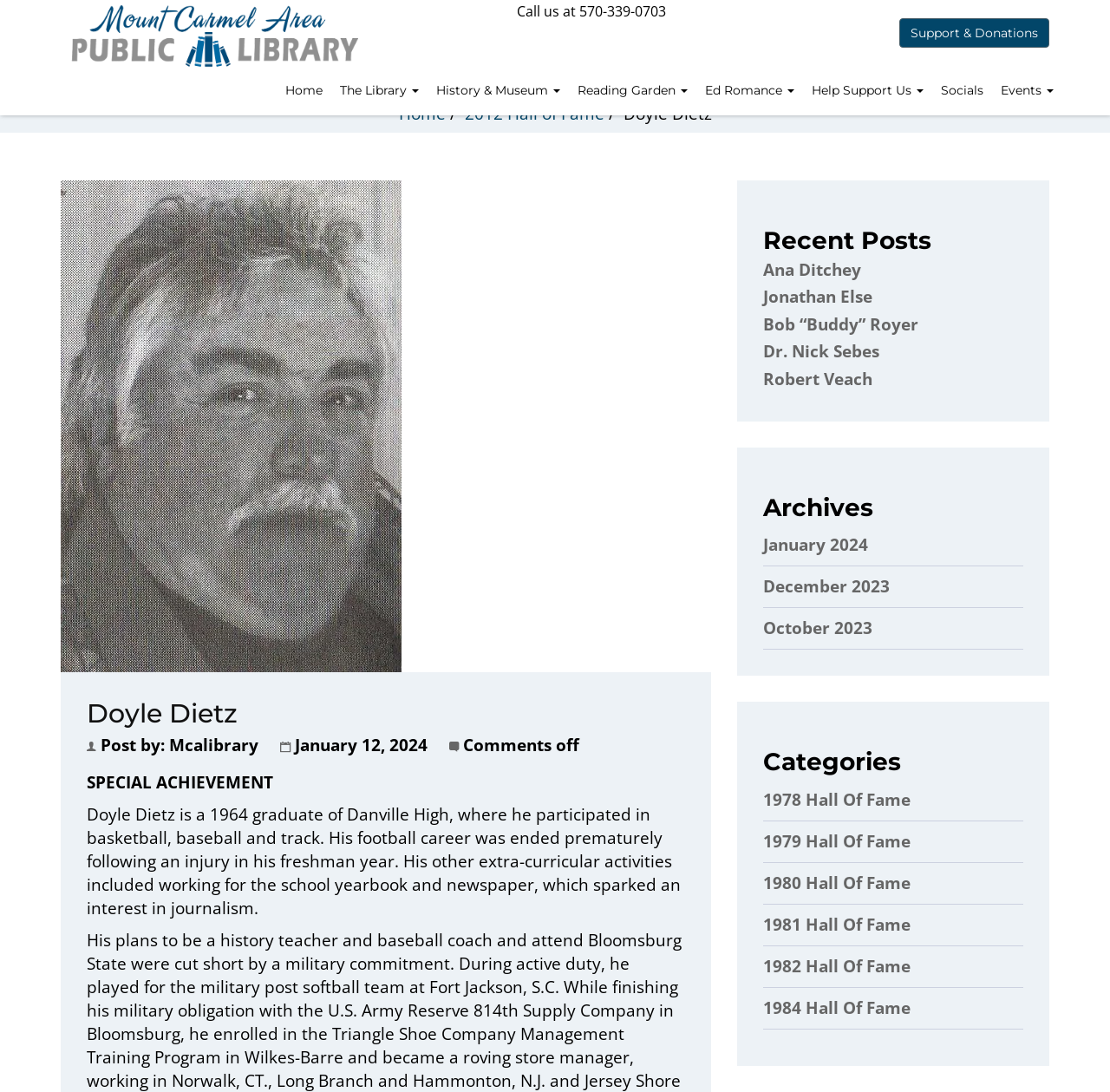Elaborate on the webpage's design and content in a detailed caption.

The webpage is about Doyle Dietz, a 1964 graduate of Danville High, and features a biography of his achievements. At the top of the page, there is a header section with a phone number, "Call us at 570-339-0703", and a link to the "Mount Carmel Area Public Library" website. Below this, there is a navigation menu with links to various sections of the website, including "Home", "The Library", "History & Museum", "Reading Garden", "Ed Romance", "Help Support Us", "Socials", and "Events".

The main content of the page is a biography of Doyle Dietz, which includes a heading with his name, a figure (likely an image), and a paragraph of text describing his achievements in sports and journalism. Below this, there is a section with metadata, including the post author, date, and a note that comments are off.

To the right of the main content, there is a complementary section with three headings: "Recent Posts", "Archives", and "Categories". The "Recent Posts" section lists five links to other biographies, including Ana Ditchey, Jonathan Else, Bob “Buddy” Royer, Dr. Nick Sebes, and Robert Veach. The "Archives" section lists three links to monthly archives, including January 2024, December 2023, and October 2023. The "Categories" section lists seven links to Hall of Fame categories, including 1978, 1979, 1980, 1981, 1982, 1984, and 1985.